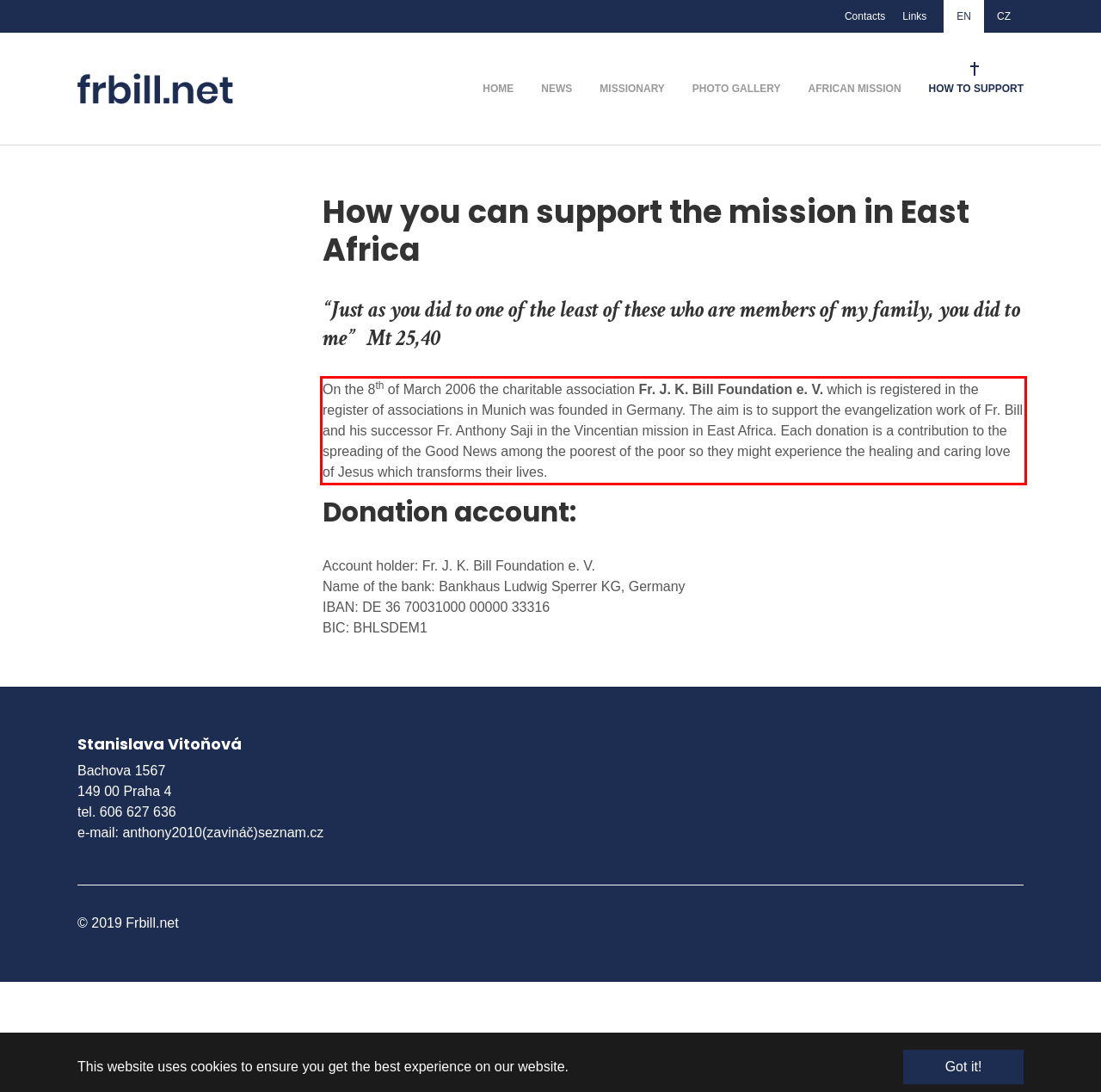Identify the text within the red bounding box on the webpage screenshot and generate the extracted text content.

On the 8th of March 2006 the charitable association Fr. J. K. Bill Foundation e. V. which is registered in the register of associations in Munich was founded in Germany. The aim is to support the evangelization work of Fr. Bill and his successor Fr. Anthony Saji in the Vincentian mission in East Africa. Each donation is a contribution to the spreading of the Good News among the poorest of the poor so they might experience the healing and caring love of Jesus which transforms their lives.